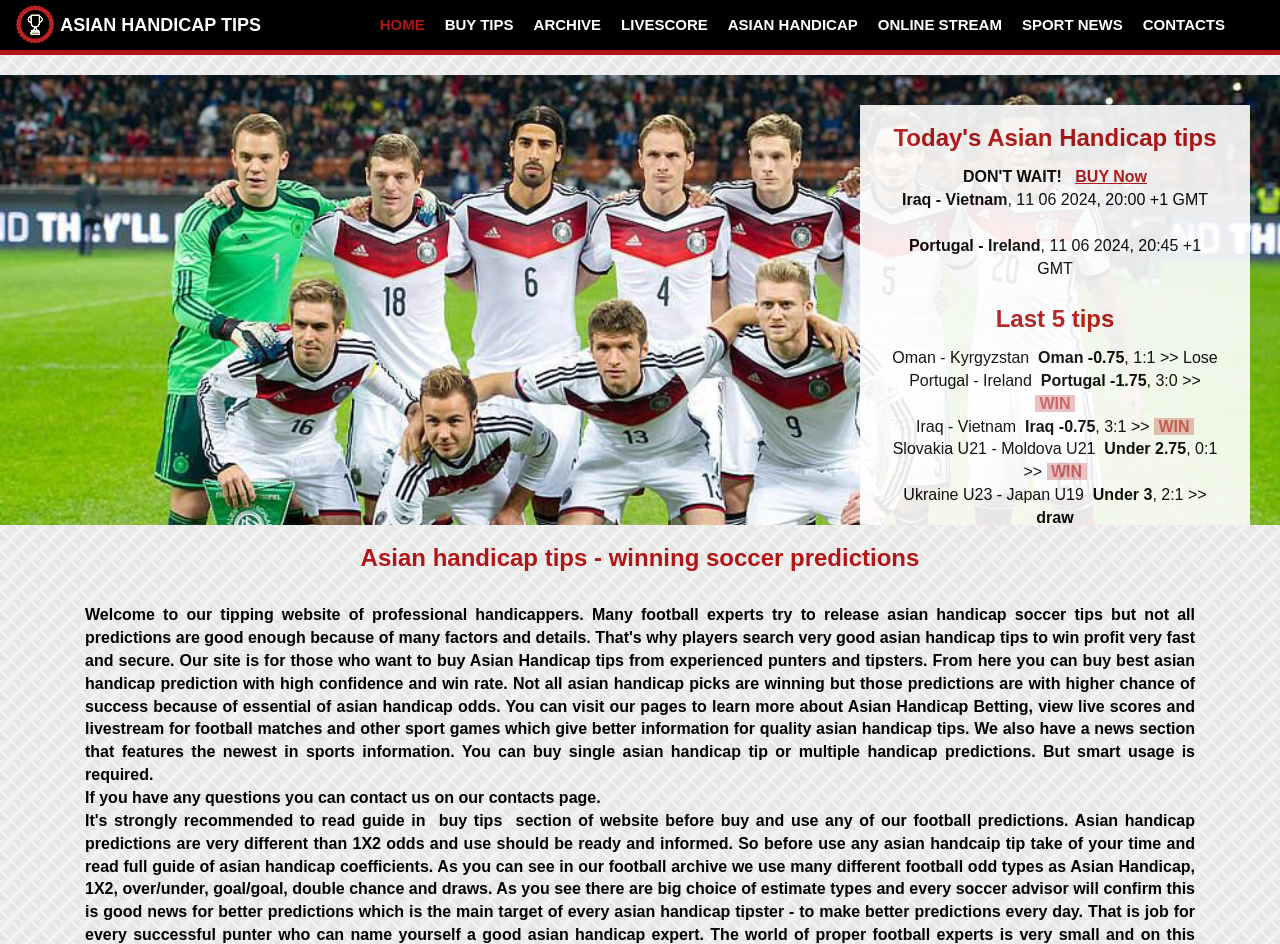Please specify the bounding box coordinates in the format (top-left x, top-left y, bottom-right x, bottom-right y), with values ranging from 0 to 1. Identify the bounding box for the UI component described as follows: Contact Us

None